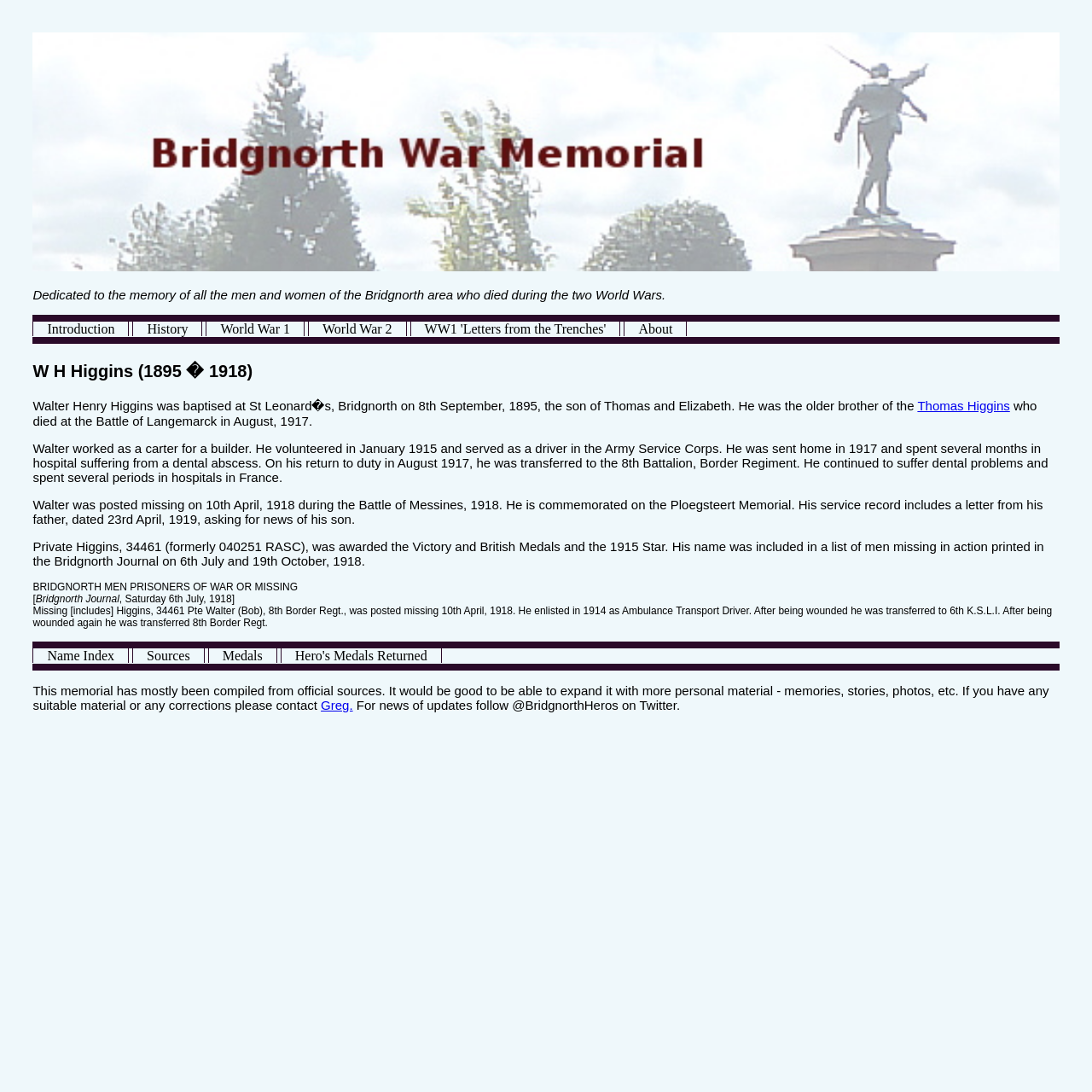Give a complete and precise description of the webpage's appearance.

The webpage is dedicated to the Bridgnorth War Memorial, honoring the men and women from the Bridgnorth area who died during World War I and World War II. At the top, there is a brief description of the memorial's purpose. Below this, there are seven links: Introduction, History, World War 1, World War 2, WW1 'Letters from the Trenches', About, and Name Index, which are aligned horizontally and take up about a quarter of the page's width.

The main content of the page is focused on W H Higgins, a soldier who died in 1918. There is a heading with his name, followed by a brief biography that spans several paragraphs. The text describes his early life, his military service, and his eventual death during the Battle of Messines in 1918. The biography also mentions his father's letter inquiring about his son's whereabouts and the medals he was awarded.

To the right of the biography, there is a section with a heading "BRIDGNORTH MEN PRISONERS OF WAR OR MISSING" and a list of names, including Higgins, with details about their military service and when they went missing.

At the bottom of the page, there are several links, including Sources, Medals, and Hero's Medals Returned, which are aligned horizontally. Below these links, there is a message encouraging users to contribute personal material, such as memories, stories, and photos, to expand the memorial. The message also includes a contact link and a Twitter handle to follow for updates.